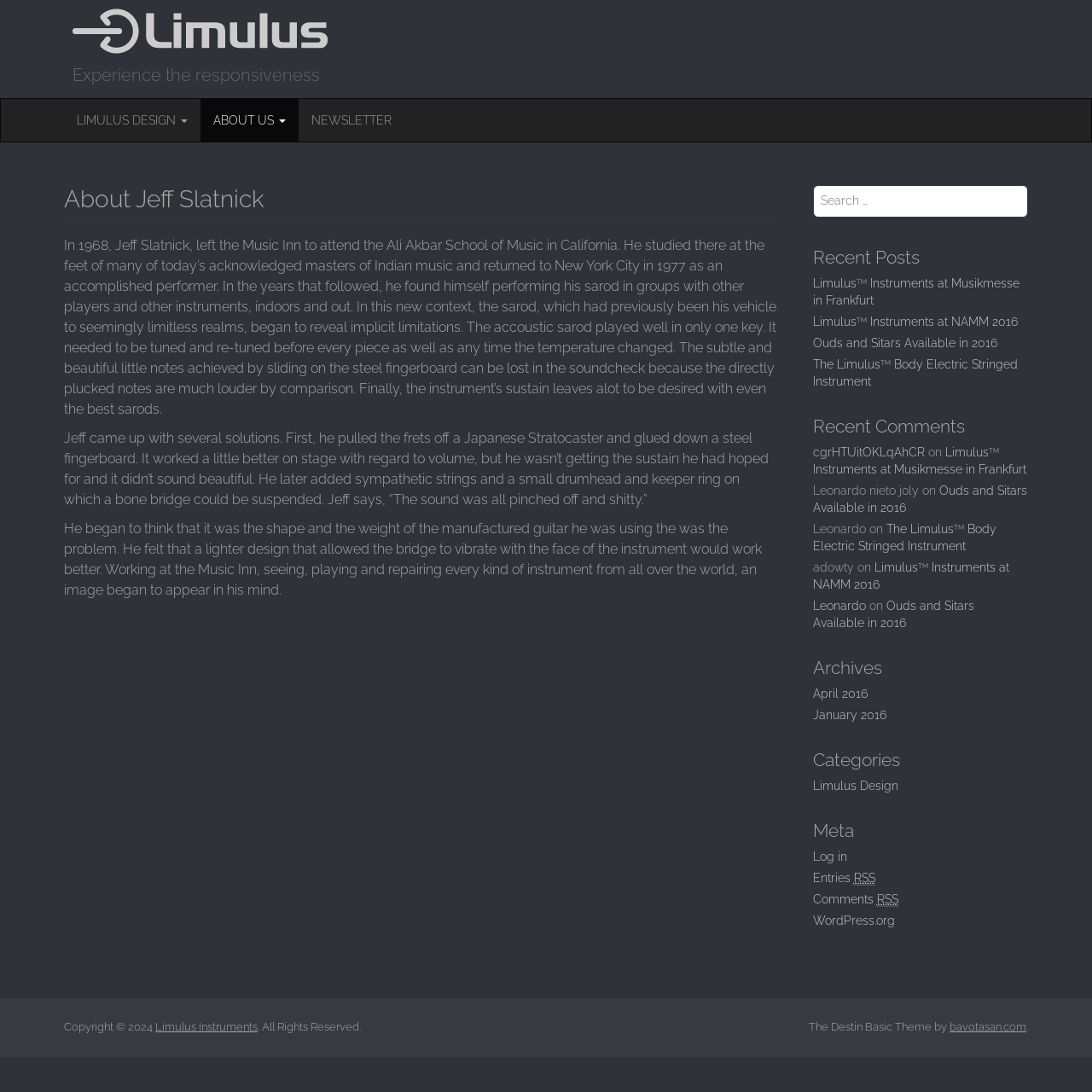What is the name of the instrument designed by Jeff Slatnick?
Give a thorough and detailed response to the question.

The webpage mentions that Jeff Slatnick designed and created the Limulus instrument, which is an electric stringed instrument.